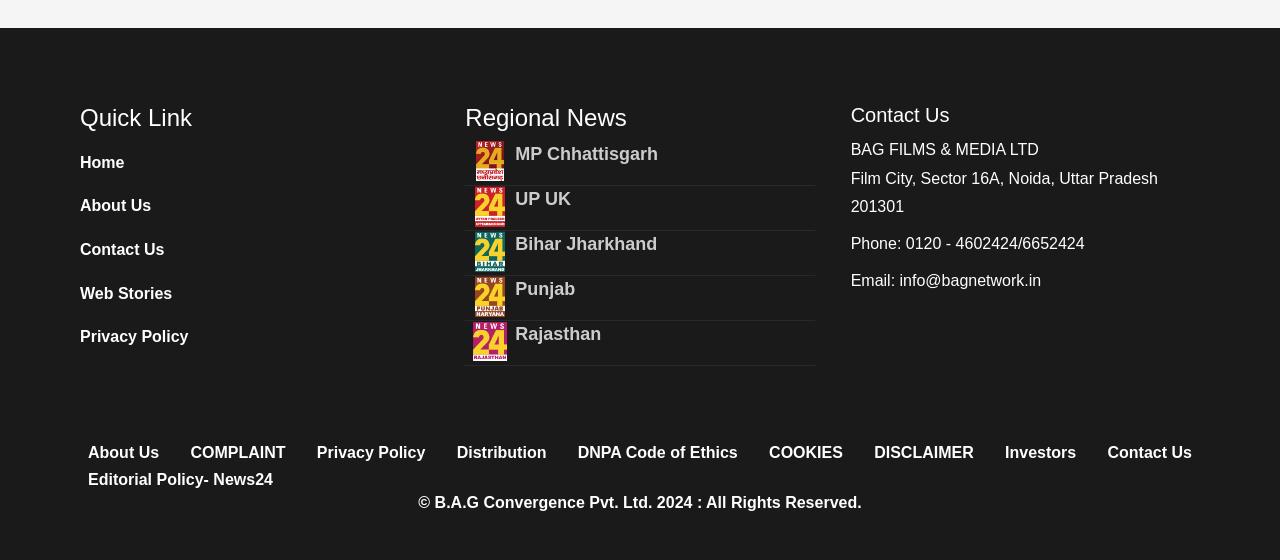Kindly determine the bounding box coordinates of the area that needs to be clicked to fulfill this instruction: "Contact 'BAG FILMS & MEDIA LTD'".

[0.665, 0.252, 0.812, 0.282]